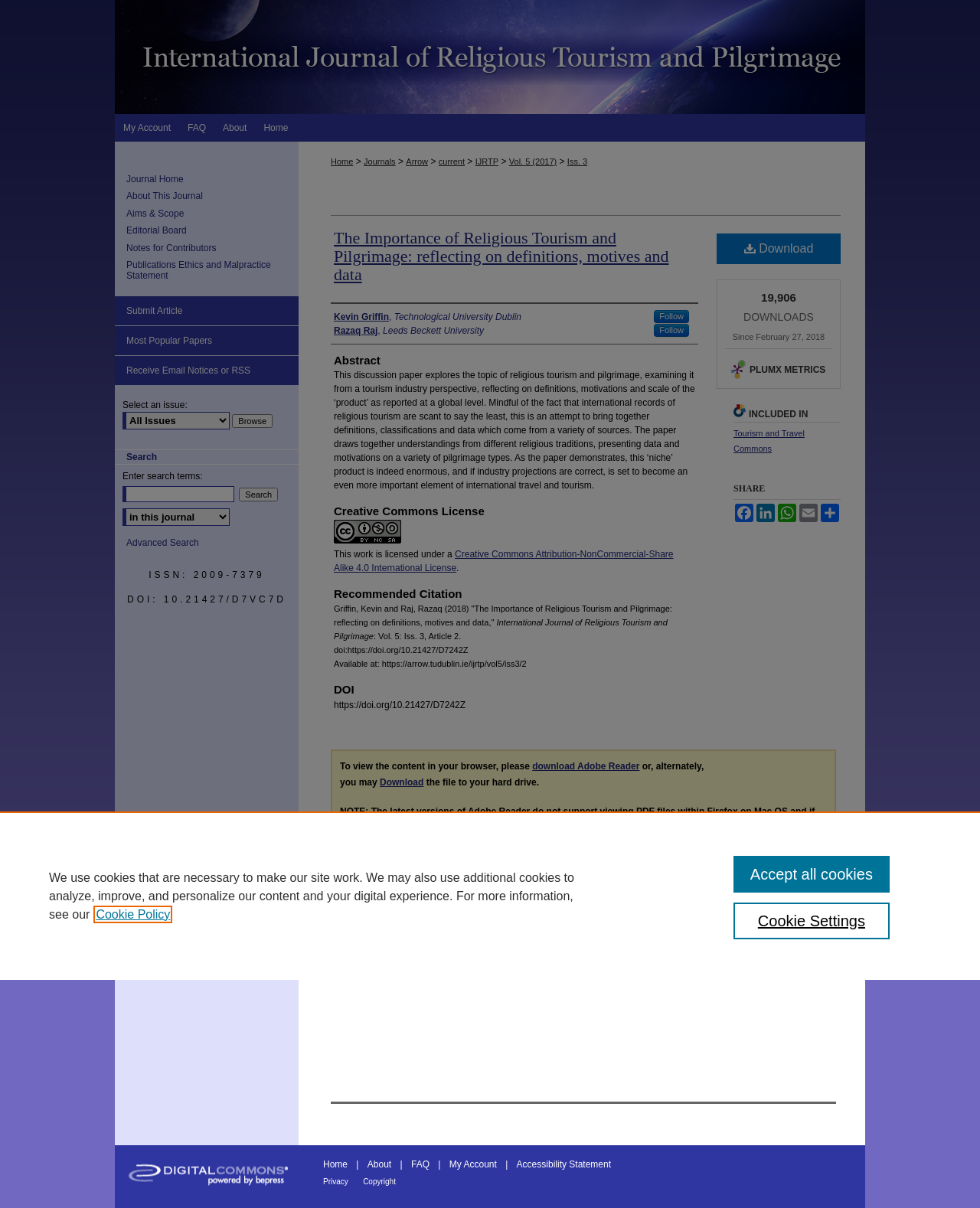Please mark the bounding box coordinates of the area that should be clicked to carry out the instruction: "View the 'Abstract' section".

[0.338, 0.291, 0.712, 0.302]